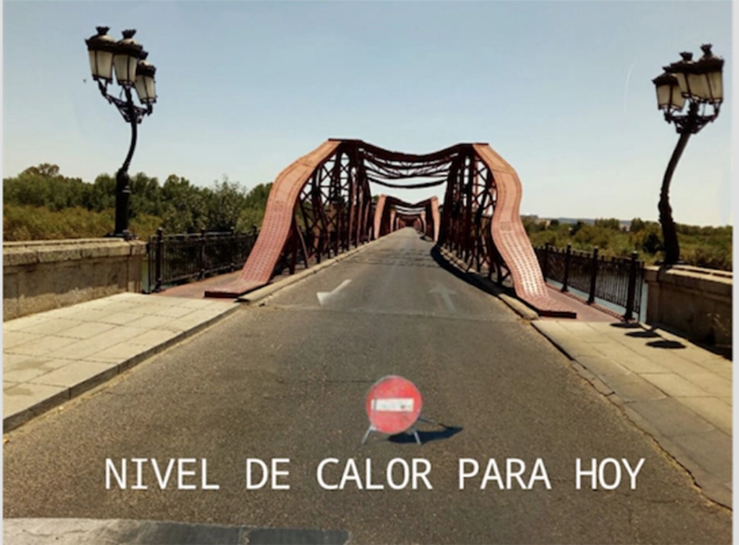Generate a descriptive account of all visible items and actions in the image.

The image humorously illustrates the extreme heat conditions, showcasing a dramatically warped bridge that appears to buckle under the intensity of the sun. A red circular sign, typically indicating a restriction or warning, stands in the middle of the road with a label that hints at a prohibited entry due to heat. Beneath the image, the caption reads "NIVEL DE CALOR PARA HOY" (Level of Heat for Today), cleverly conveying the message that today's heat is so intense it could cause physical changes to structures. This comical depiction creatively captures the essence of enduring high temperatures, resonating with viewers and aligning with the article's theme of using humor to cope with the summer heat wave.